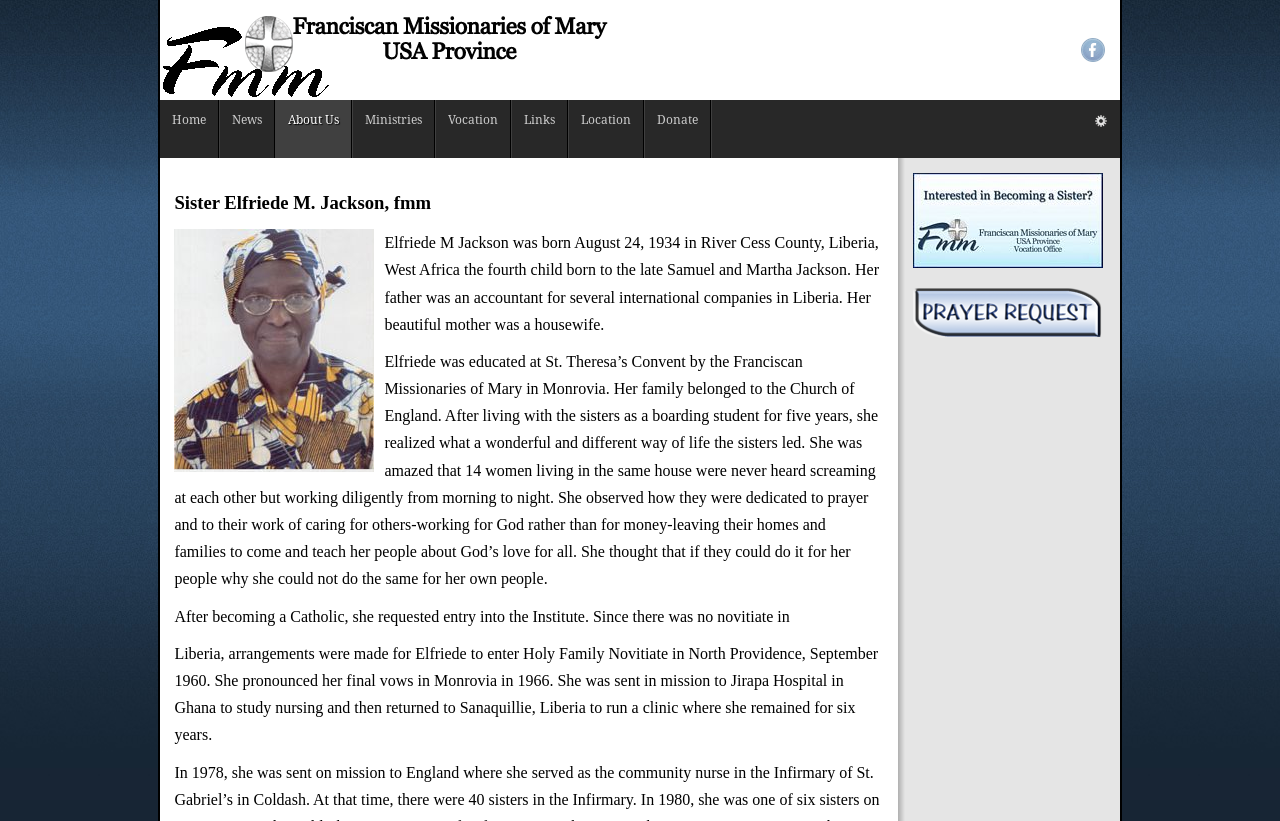Provide a short answer to the following question with just one word or phrase: What is the name of the convent where Sister Elfriede was educated?

St. Theresa’s Convent